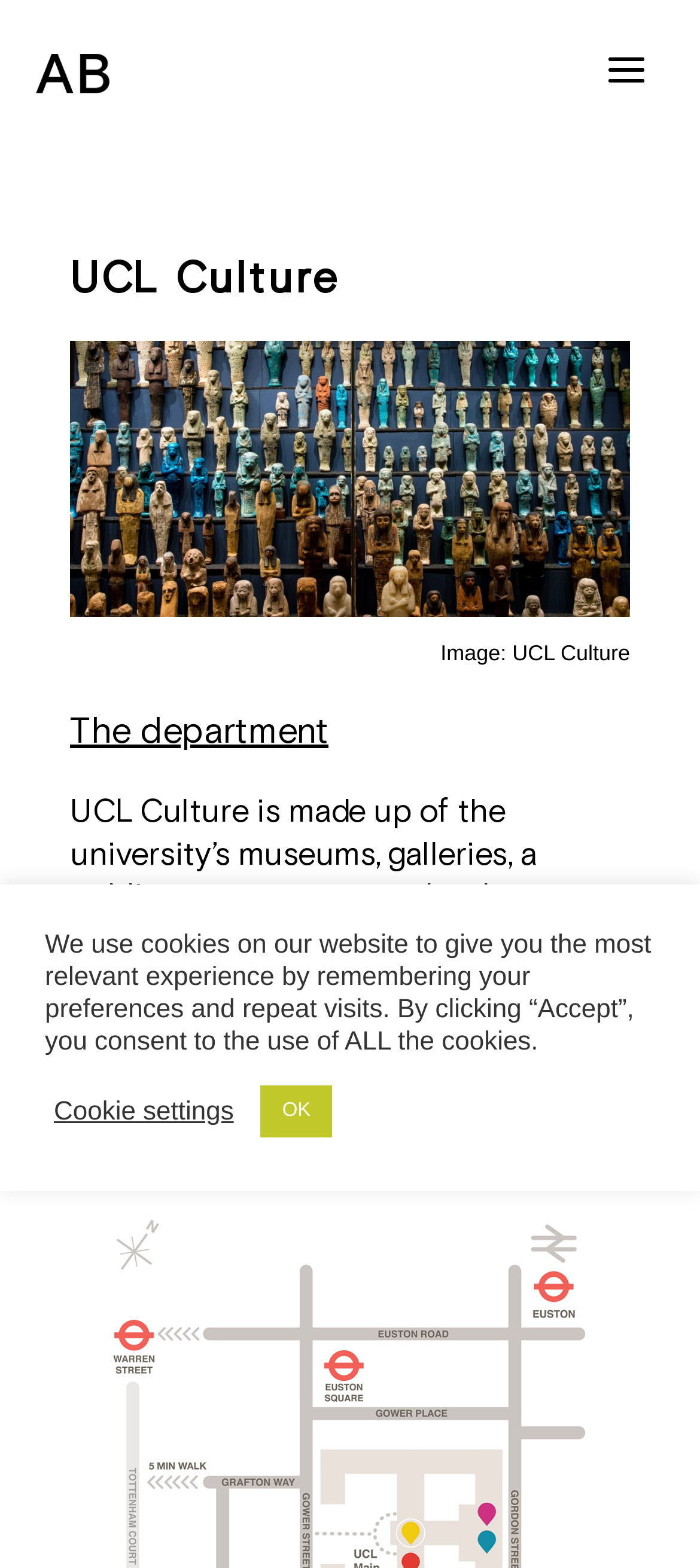Using floating point numbers between 0 and 1, provide the bounding box coordinates in the format (top-left x, top-left y, bottom-right x, bottom-right y). Locate the UI element described here: Cookie settings

[0.077, 0.699, 0.334, 0.719]